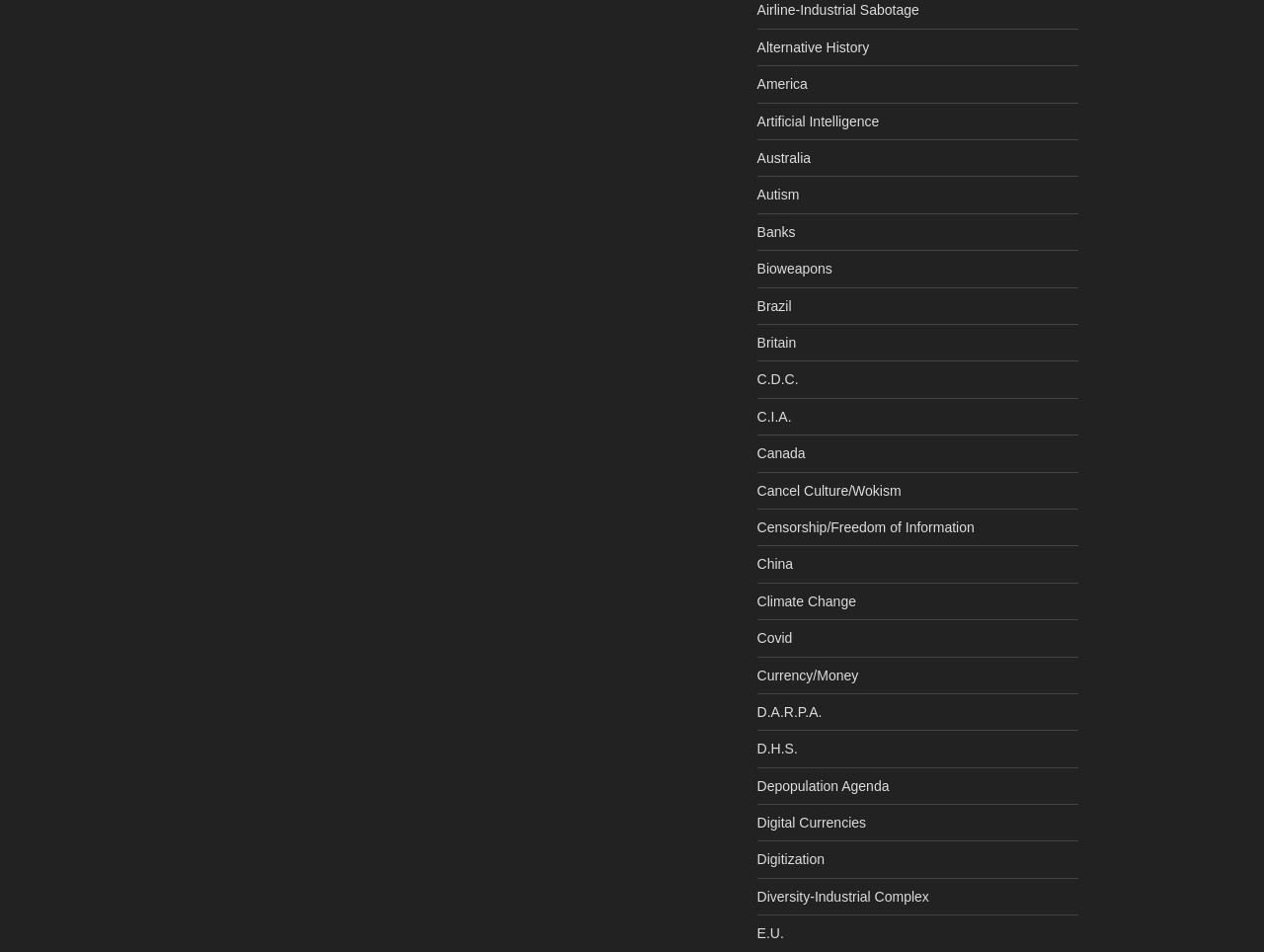Please identify the bounding box coordinates of the area I need to click to accomplish the following instruction: "Discover the topic of Climate Change".

[0.599, 0.623, 0.677, 0.64]